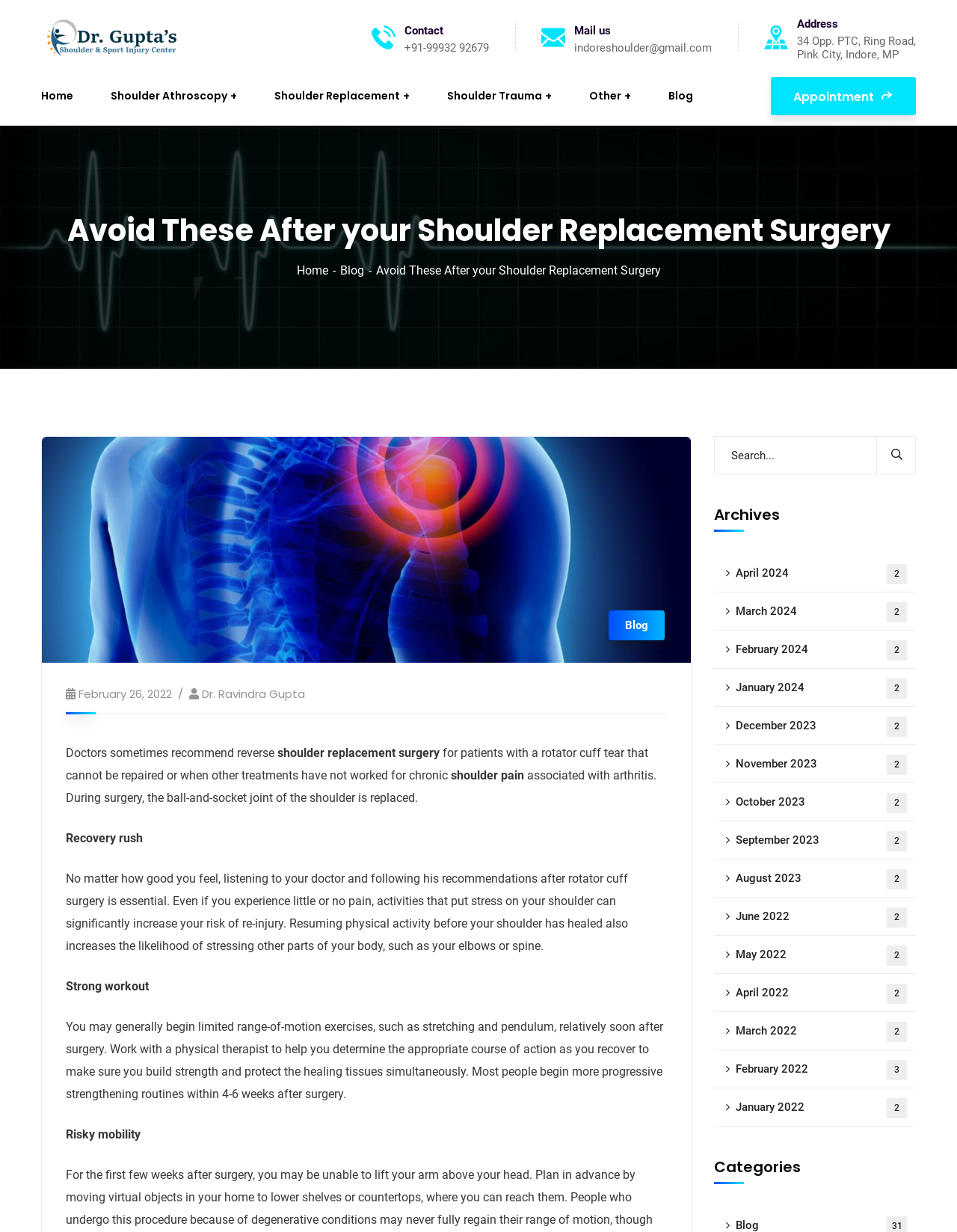Locate the bounding box coordinates of the clickable region to complete the following instruction: "Read the 'Avoid These After your Shoulder Replacement Surgery' blog."

[0.043, 0.173, 0.957, 0.202]